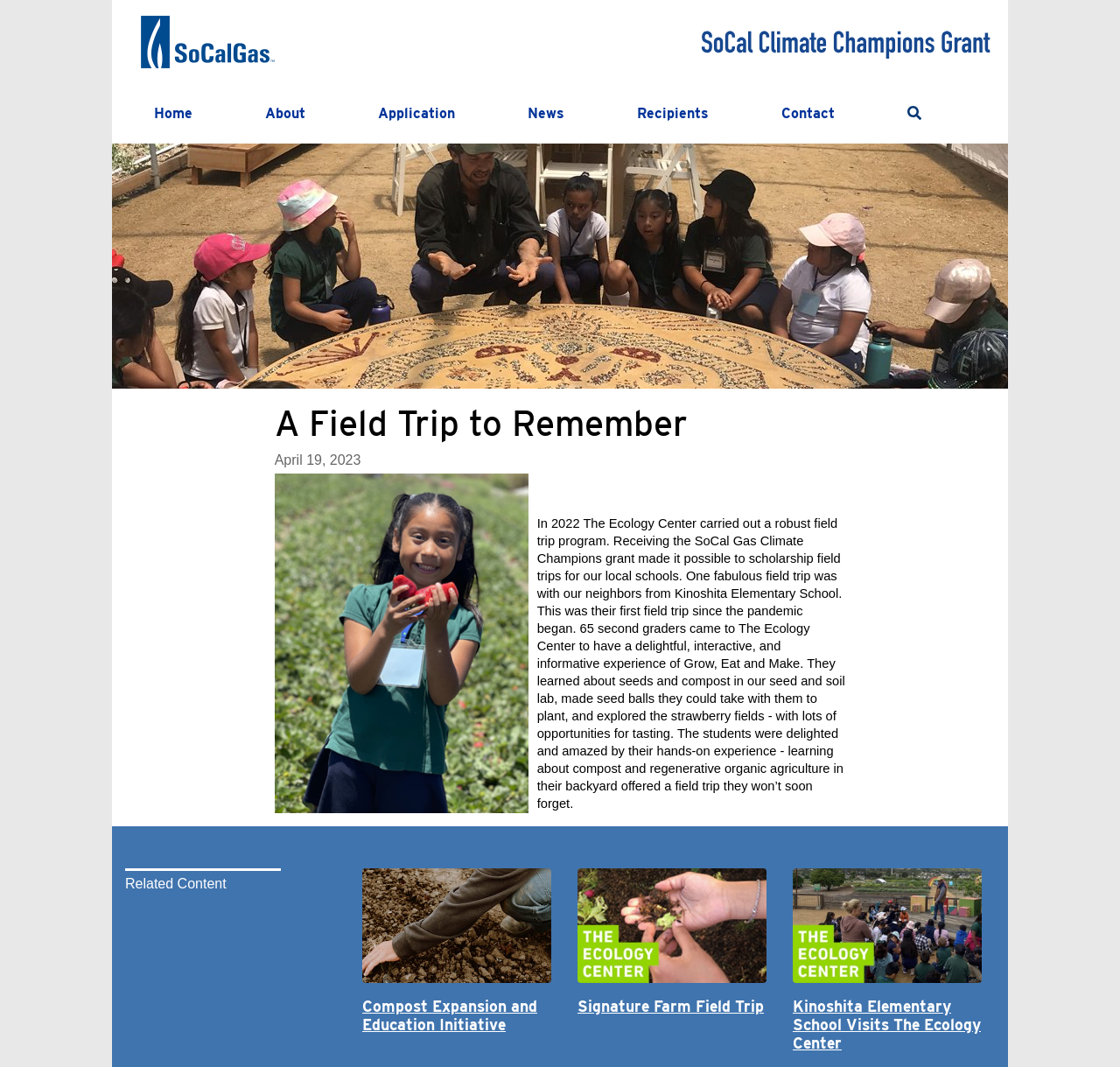How many links are in the main navigation?
Based on the screenshot, provide a one-word or short-phrase response.

7